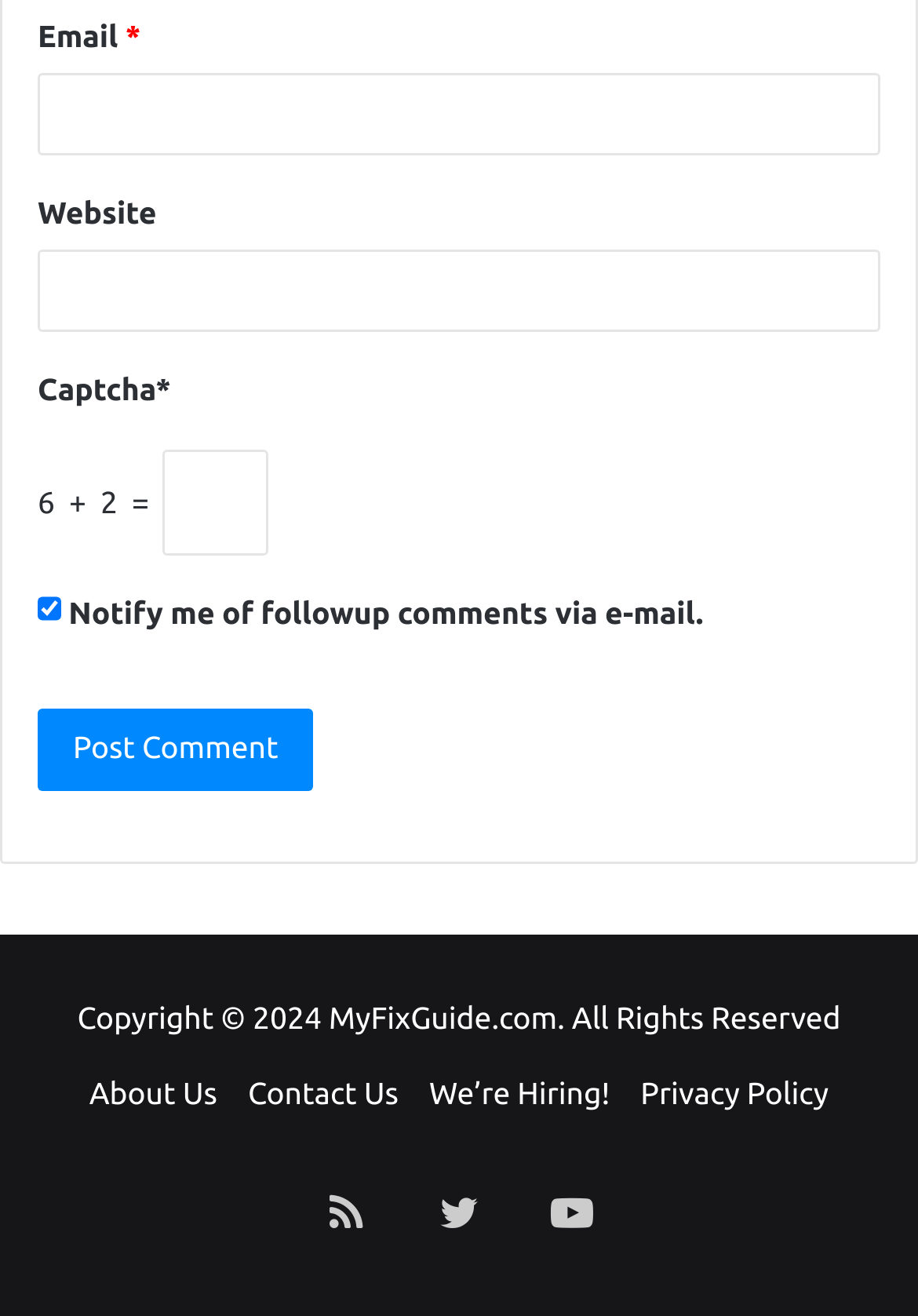Please identify the bounding box coordinates of the area that needs to be clicked to fulfill the following instruction: "contact us."

[0.27, 0.351, 0.434, 0.376]